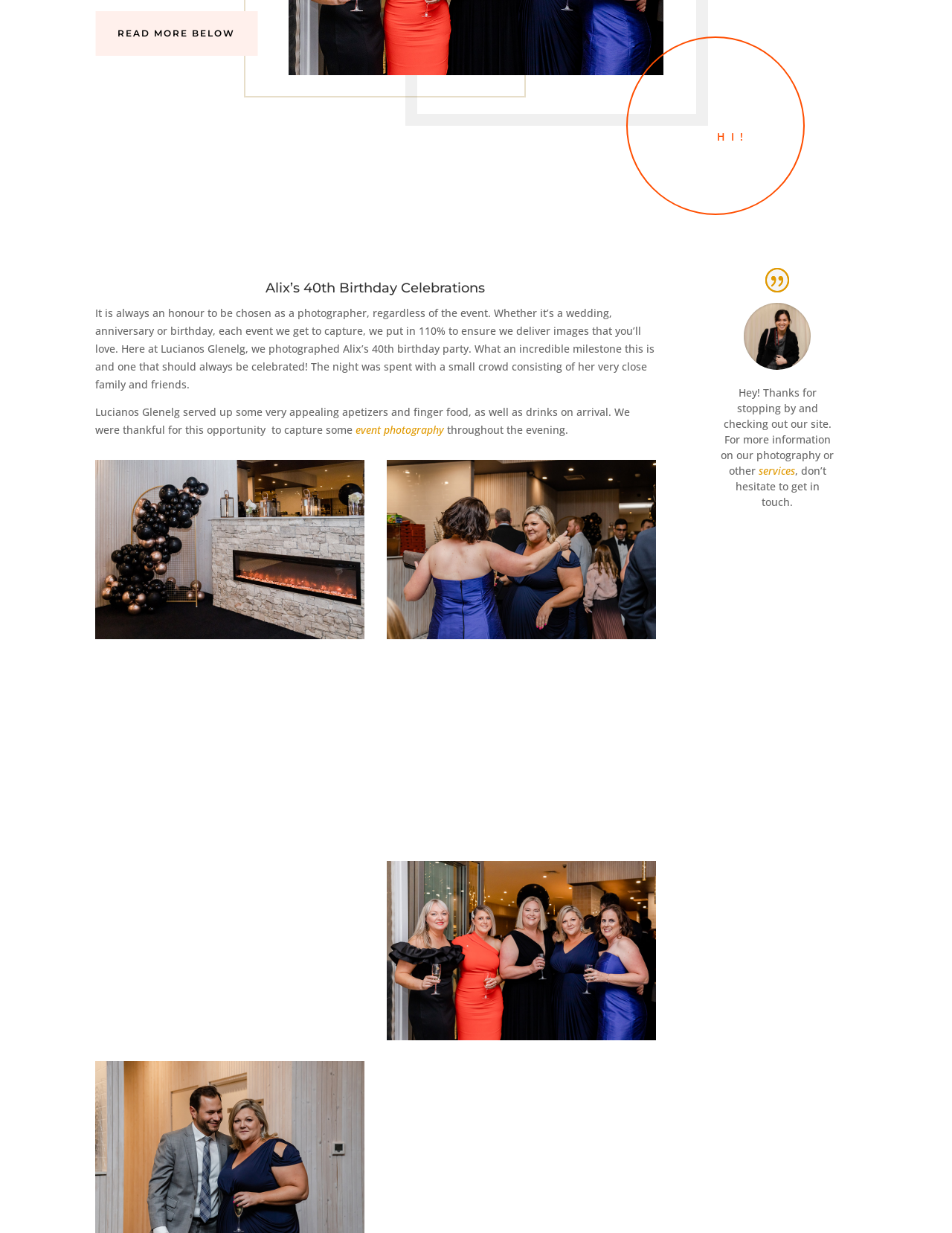Find the bounding box of the UI element described as: "services". The bounding box coordinates should be given as four float values between 0 and 1, i.e., [left, top, right, bottom].

[0.797, 0.376, 0.835, 0.388]